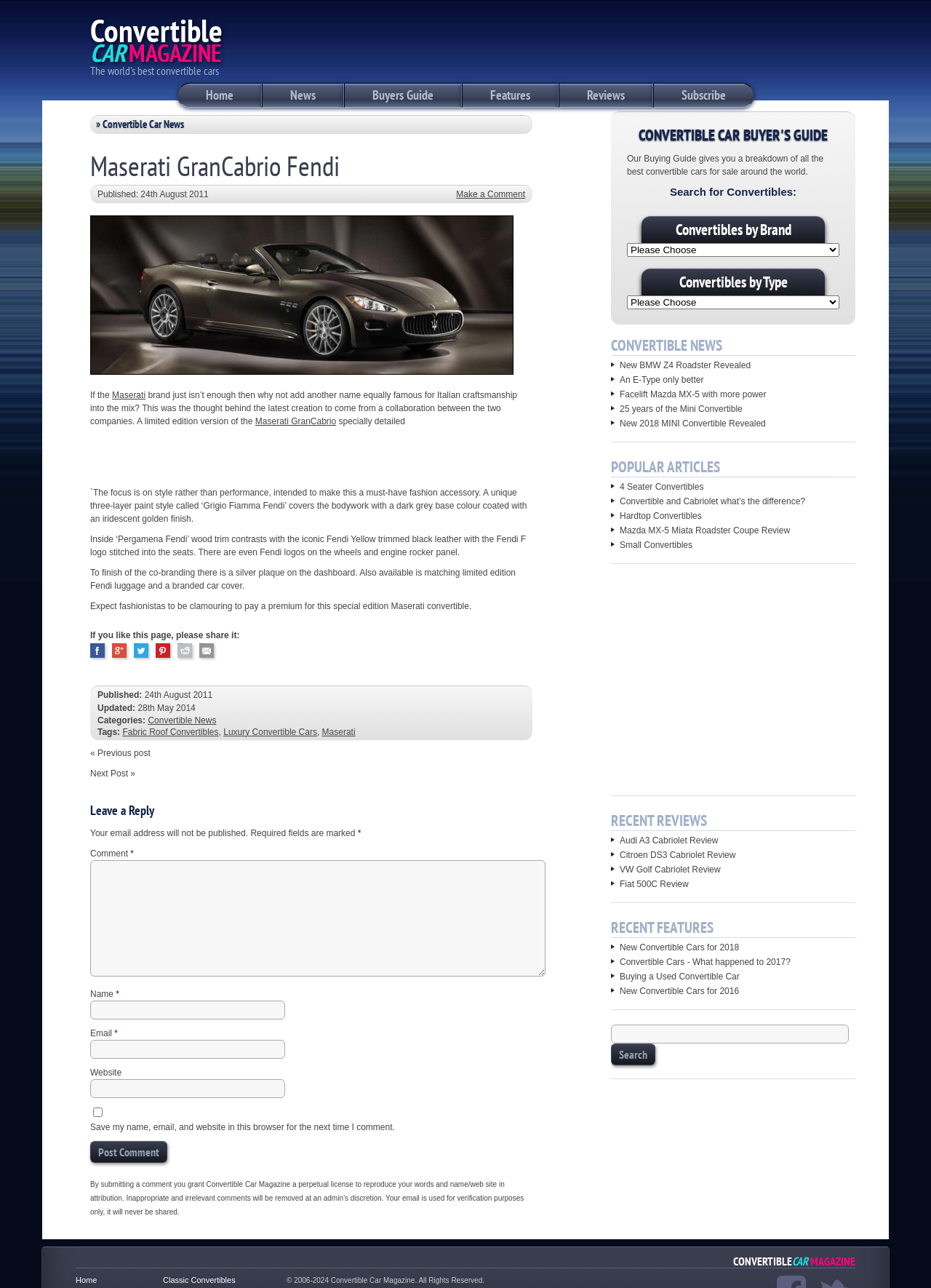Identify the bounding box coordinates for the UI element described as: "parent_node: Comment * name="comment-ca268494c3b4b9"".

[0.097, 0.668, 0.586, 0.758]